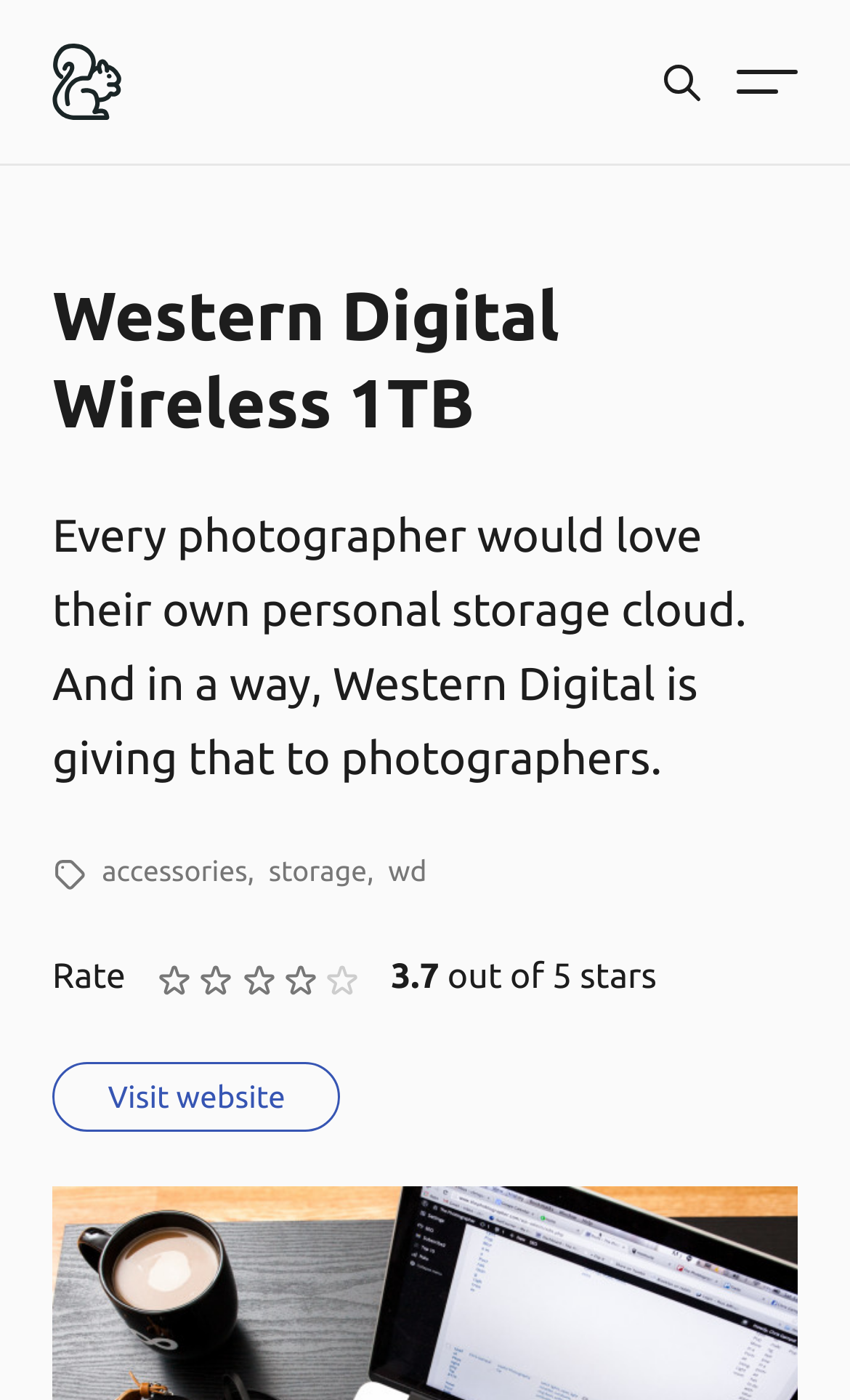Please identify the bounding box coordinates of the region to click in order to complete the given instruction: "Login to your account". The coordinates should be four float numbers between 0 and 1, i.e., [left, top, right, bottom].

[0.062, 0.938, 0.282, 0.988]